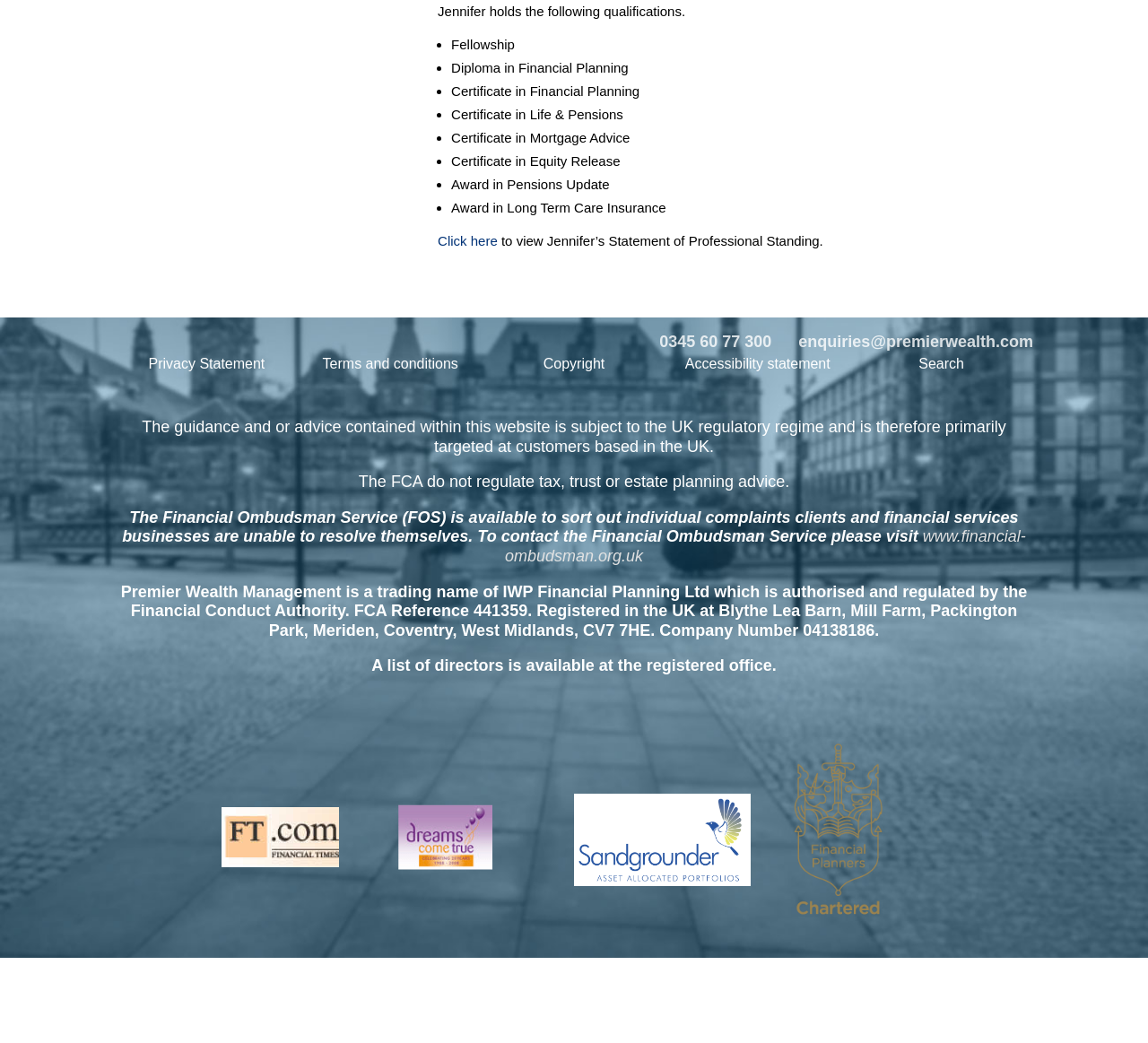Provide the bounding box coordinates of the UI element that matches the description: "Copyright".

[0.473, 0.341, 0.527, 0.356]